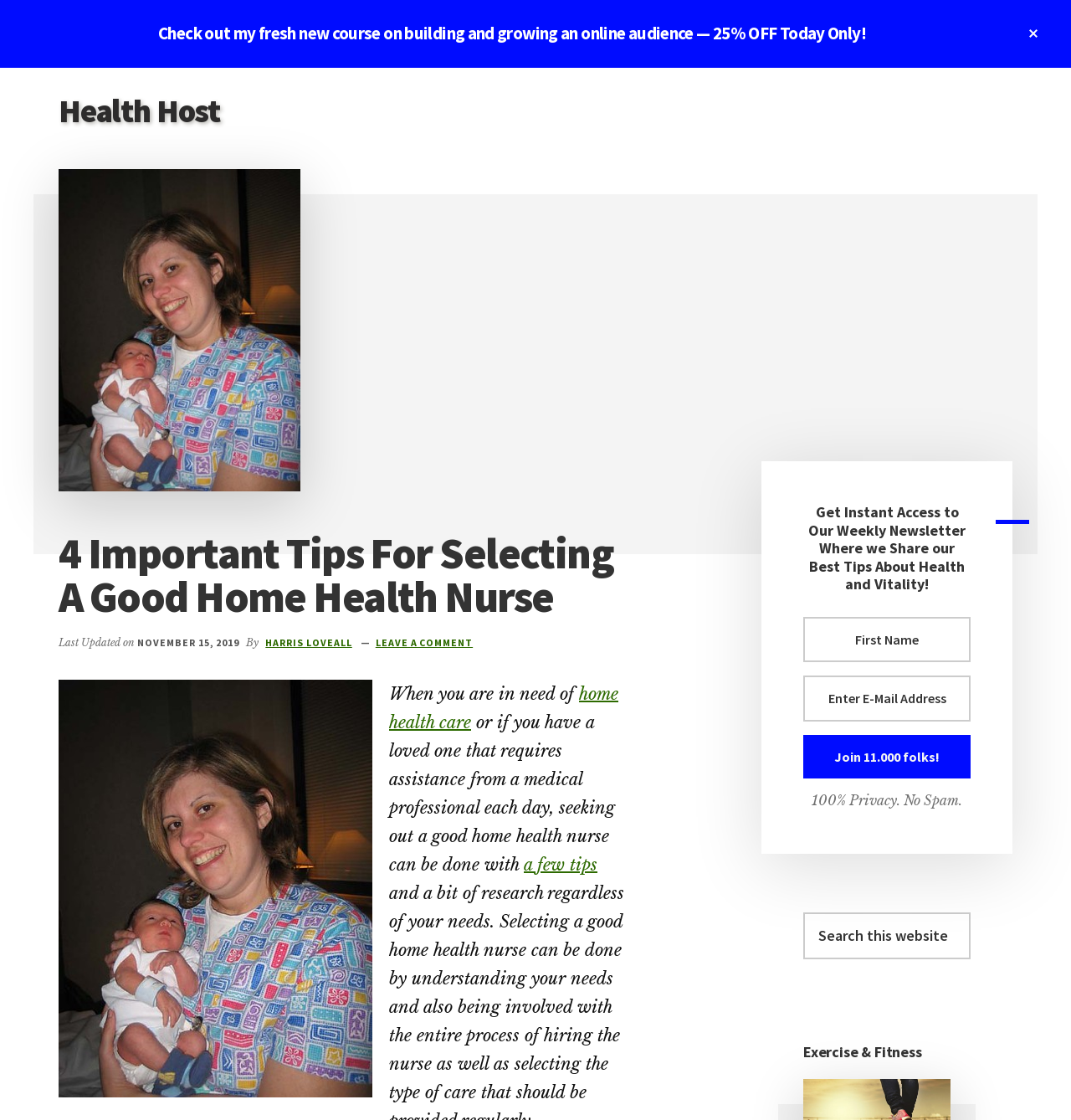Locate and extract the text of the main heading on the webpage.

4 Important Tips For Selecting A Good Home Health Nurse